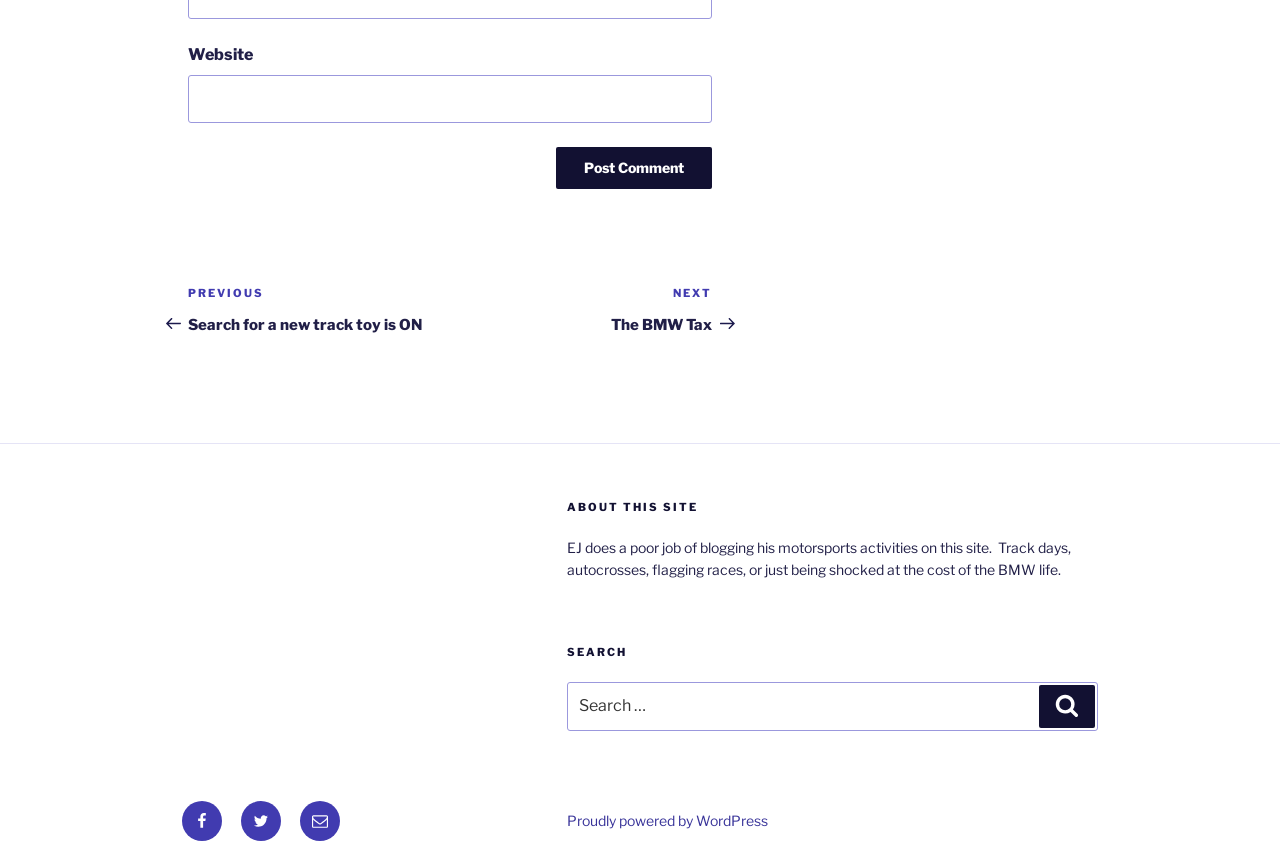Could you provide the bounding box coordinates for the portion of the screen to click to complete this instruction: "Read the abstract of the talk by Dr. Paul Gauthier Noé"?

None